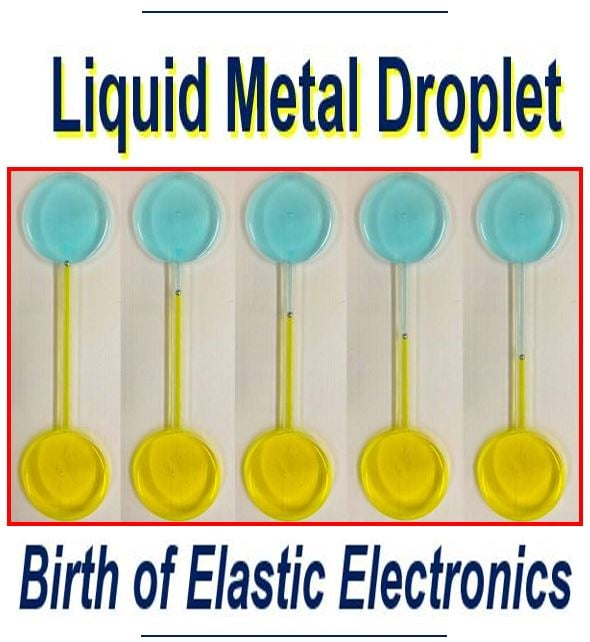Give a detailed account of the visual content in the image.

This illustration showcases a series of images depicting a liquid metal droplet, demonstrating its continuous motion under the influence of a pH gradient. Each frame captures the droplet at different time intervals as it moves within a fluidic channel, positioned between two reservoirs containing contrasting electrolytes—one basic and one acidic. The experiment, conducted by researchers from RMIT University and other institutions, highlights the potential advancements in elastic electronics, paving the way for innovations in flexible and dynamically reconfigurable electronic devices. The title "Liquid Metal Droplet" and the subtitle "Birth of Elastic Electronics" emphasize the significance of this research in transitioning from conventional solid-state electronics to more adaptable and shape-shifting technologies.